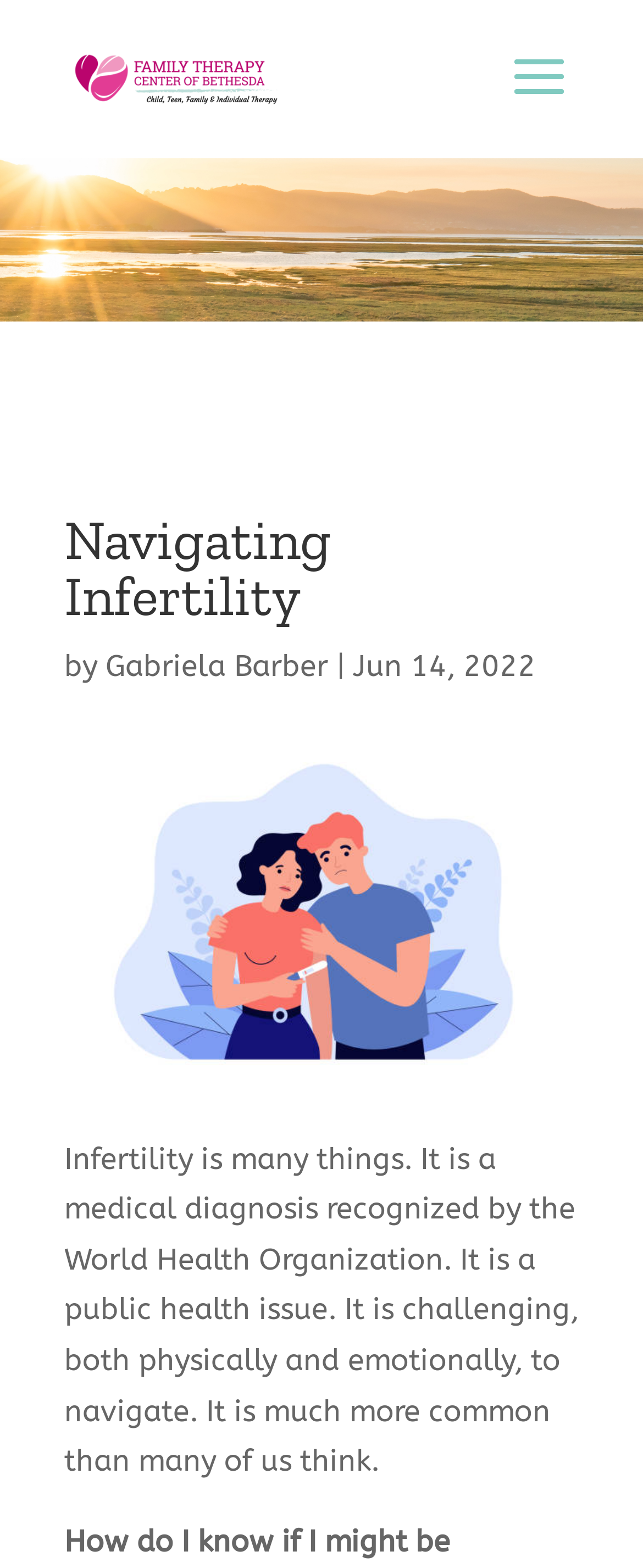Identify the bounding box of the UI element described as follows: "alt="Family Therapy Center of Bethesda"". Provide the coordinates as four float numbers in the range of 0 to 1 [left, top, right, bottom].

[0.113, 0.038, 0.433, 0.061]